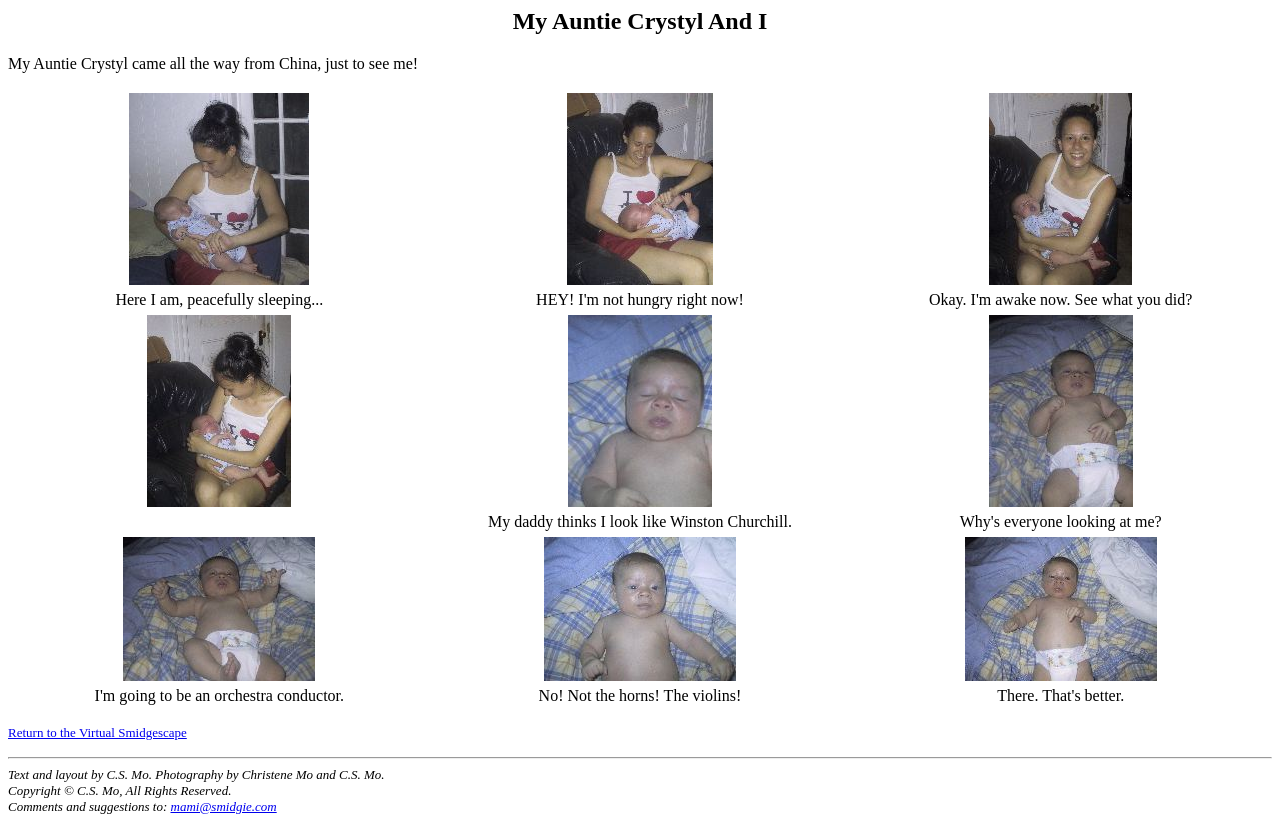Please identify the bounding box coordinates of the element's region that should be clicked to execute the following instruction: "View image Hiku-05". The bounding box coordinates must be four float numbers between 0 and 1, i.e., [left, top, right, bottom].

[0.096, 0.794, 0.246, 0.814]